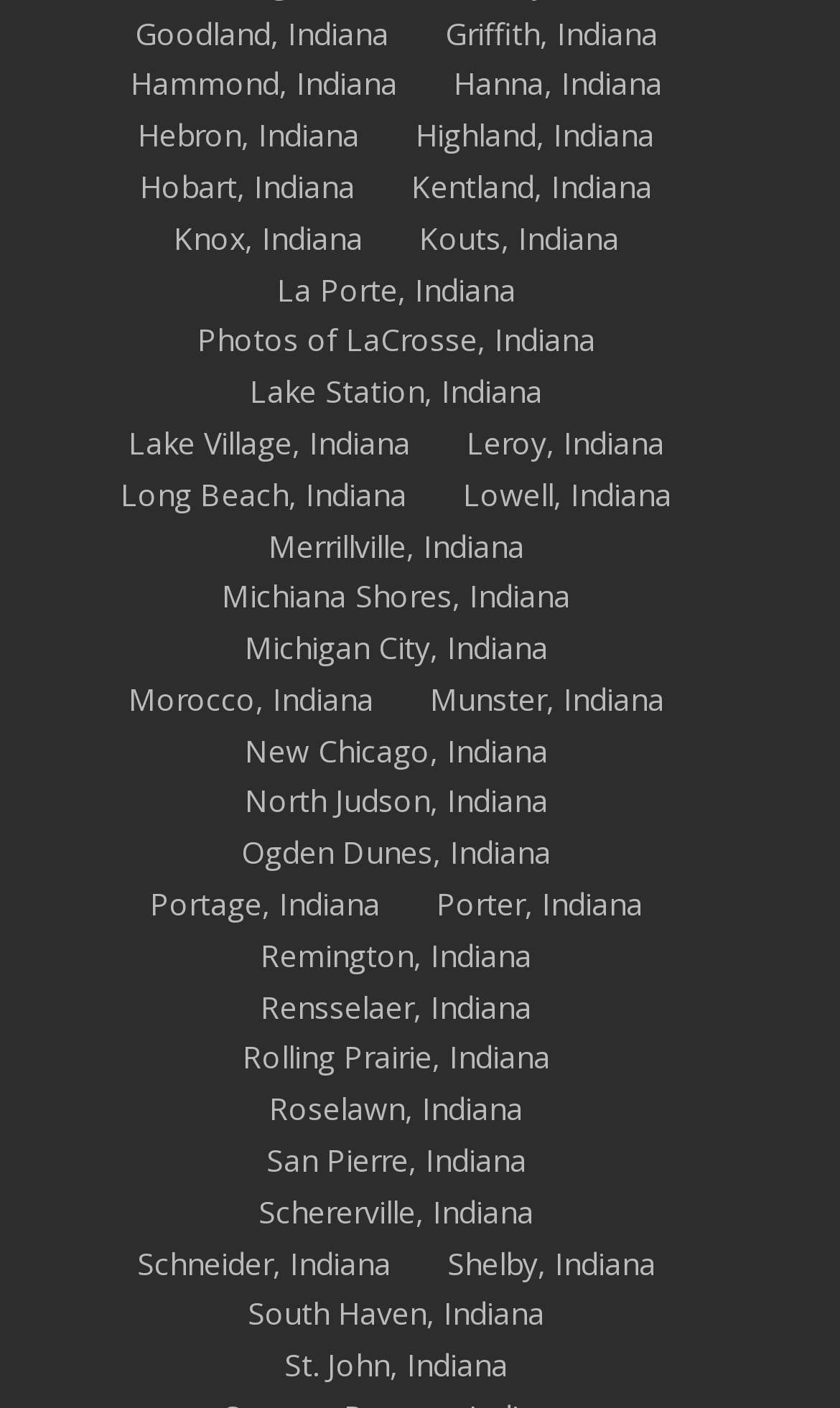Give a succinct answer to this question in a single word or phrase: 
What is the city located below La Porte?

Lake Station, Indiana